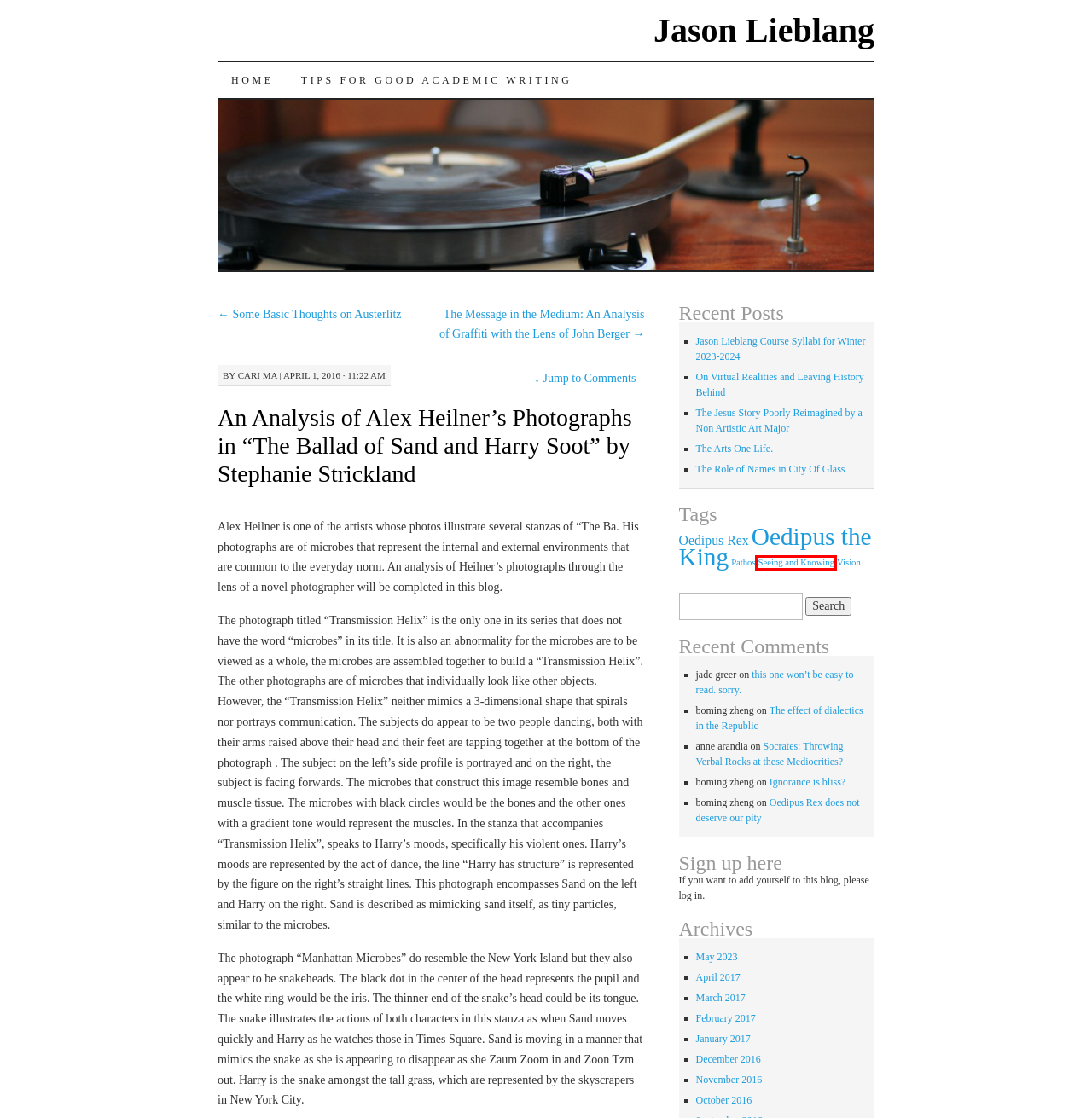Analyze the screenshot of a webpage with a red bounding box and select the webpage description that most accurately describes the new page resulting from clicking the element inside the red box. Here are the candidates:
A. Seeing and Knowing | Jason Lieblang
B. Jason Lieblang Course Syllabi for Winter 2023-2024 | Jason Lieblang
C. The Arts One Life. | Jason Lieblang
D. April | 2017 | Jason Lieblang
E. The Message in the Medium: An Analysis of Graffiti with the Lens of John Berger | Jason Lieblang
F. Oedipus the King | Jason Lieblang
G. October | 2016 | Jason Lieblang
H. November | 2016 | Jason Lieblang

A